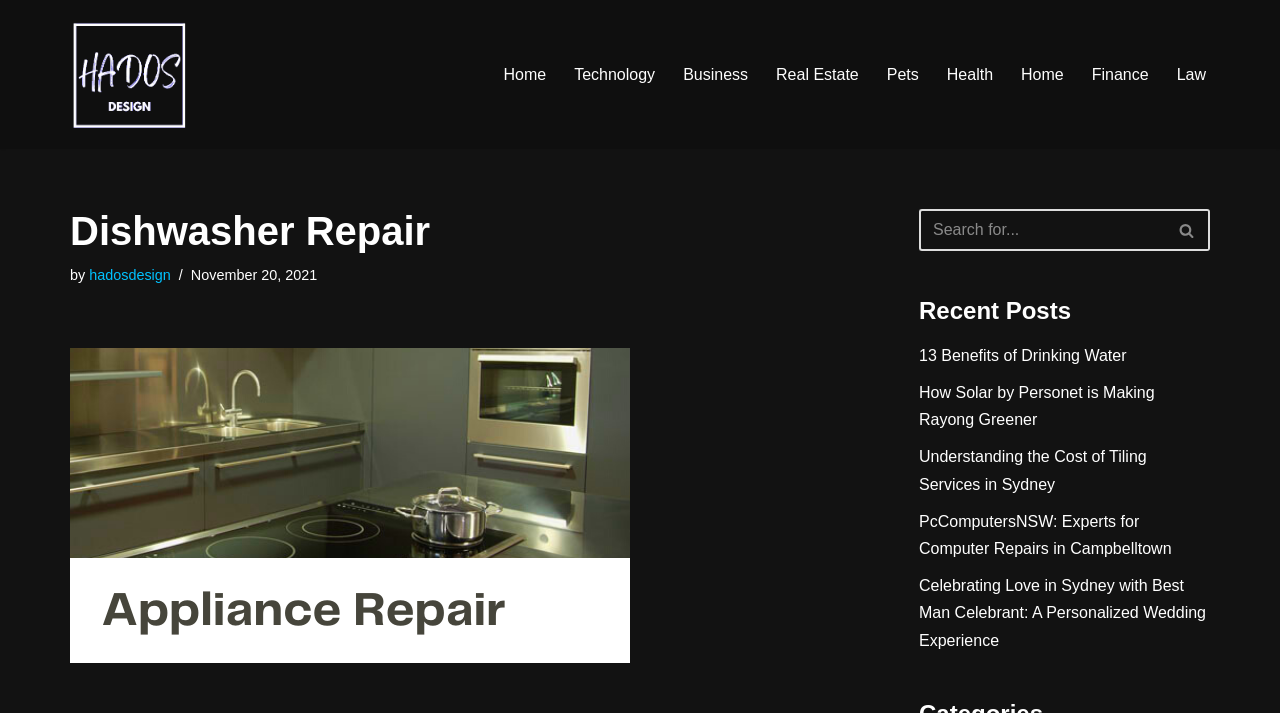Illustrate the webpage with a detailed description.

This webpage is about dishwasher repair, with a prominent heading "Dishwasher Repair" at the top center of the page. Below the heading, there is a byline "by hadosdesign" and a timestamp "November 20, 2021". 

At the top left corner, there is a link "Skip to content" and a link "Hados Design Web Design Blog". A navigation menu "Primary Menu" is located at the top right corner, containing 9 links: "Home", "Technology", "Business", "Real Estate", "Pets", "Health", "Home", "Finance", and "Law". 

On the right side of the page, there is a search bar with a search button and a small magnifying glass icon. Below the search bar, there is a section labeled "Recent Posts" with 5 links to recent articles, including "13 Benefits of Drinking Water", "How Solar by Personet is Making Rayong Greener", "Understanding the Cost of Tiling Services in Sydney", "PcComputersNSW: Experts for Computer Repairs in Campbelltown", and "Celebrating Love in Sydney with Best Man Celebrant: A Personalized Wedding Experience".